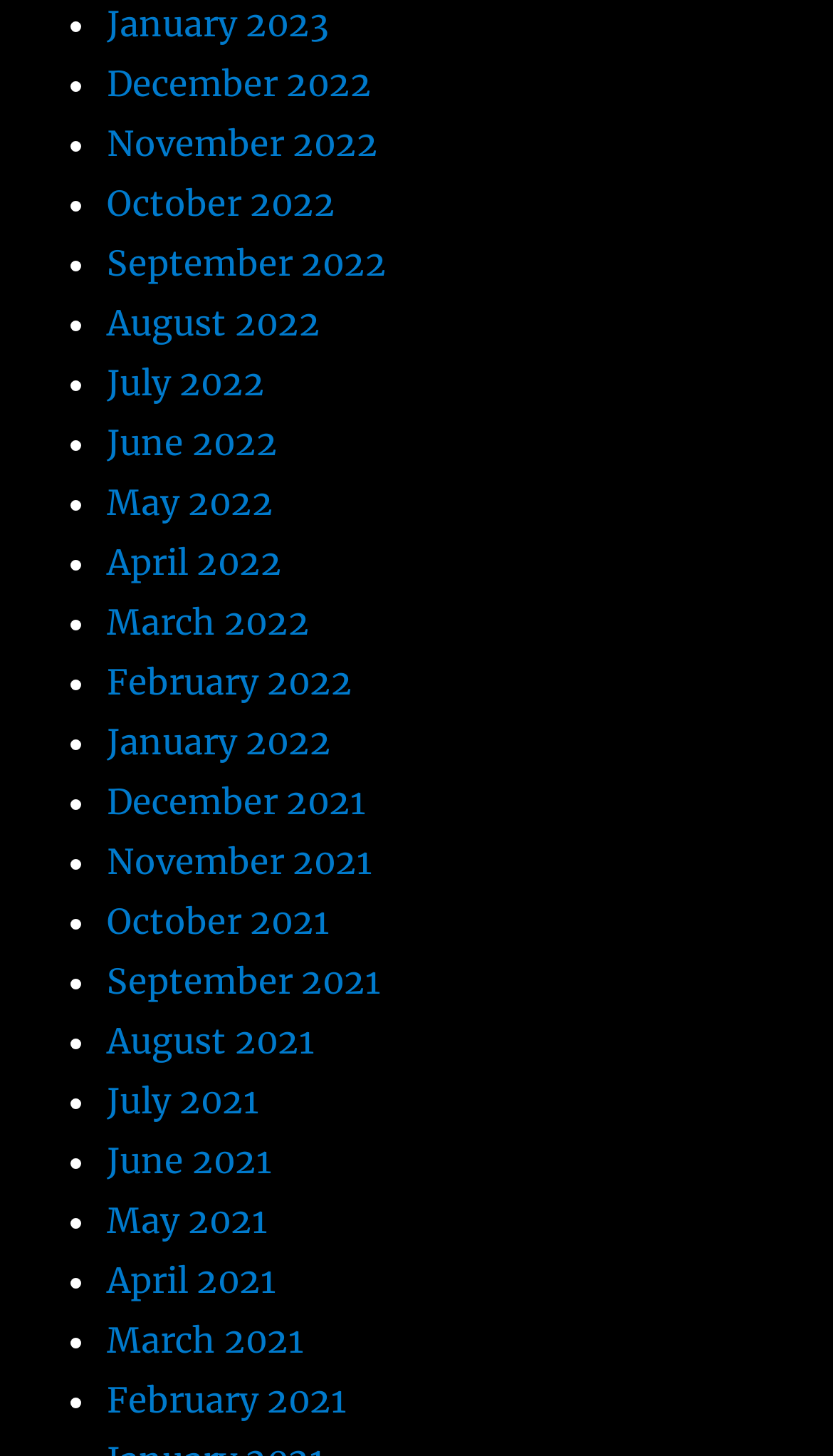Please provide the bounding box coordinates for the element that needs to be clicked to perform the following instruction: "view January 2023". The coordinates should be given as four float numbers between 0 and 1, i.e., [left, top, right, bottom].

[0.128, 0.001, 0.395, 0.031]